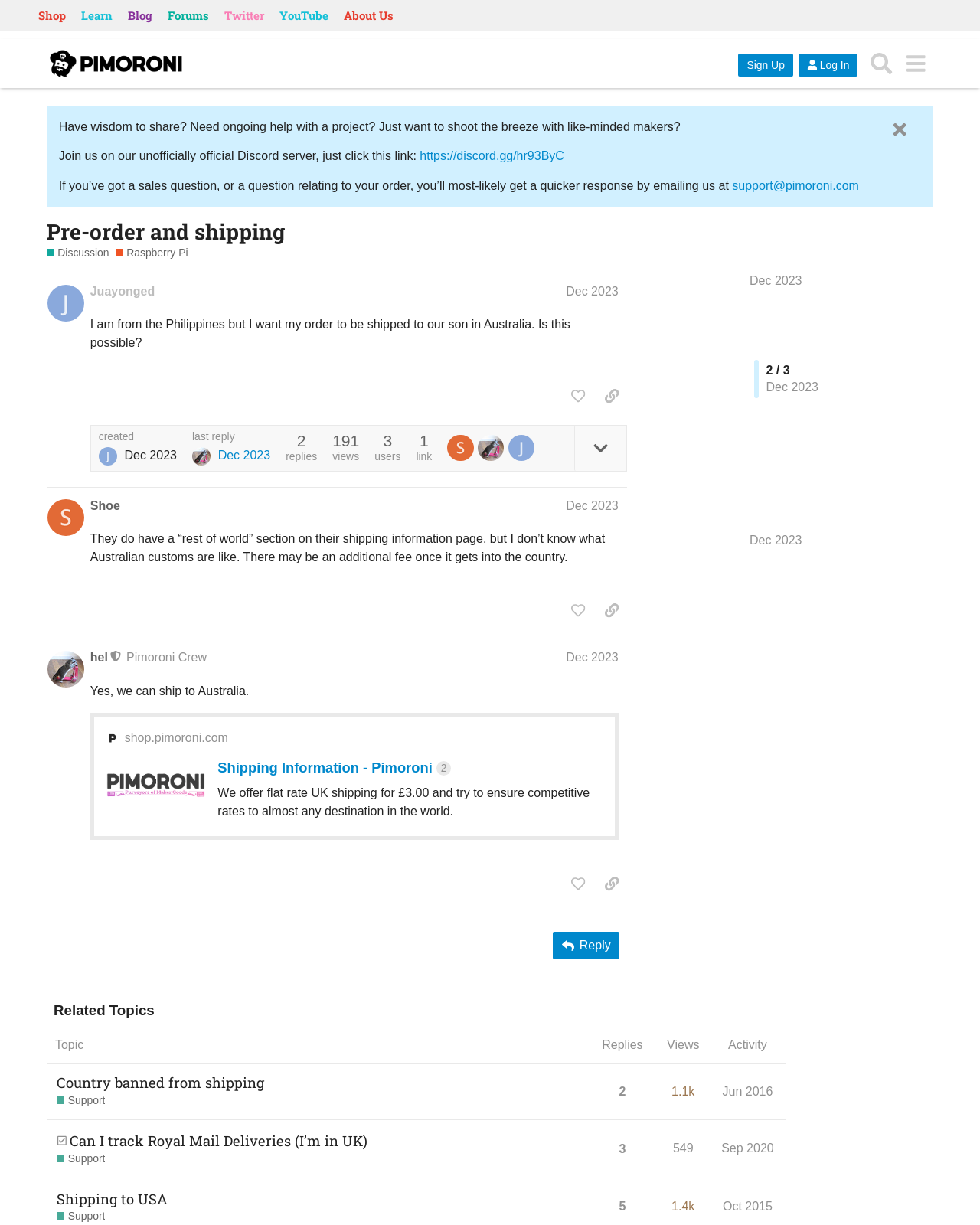Using the format (top-left x, top-left y, bottom-right x, bottom-right y), provide the bounding box coordinates for the described UI element. All values should be floating point numbers between 0 and 1: title="Zitieren als"

None